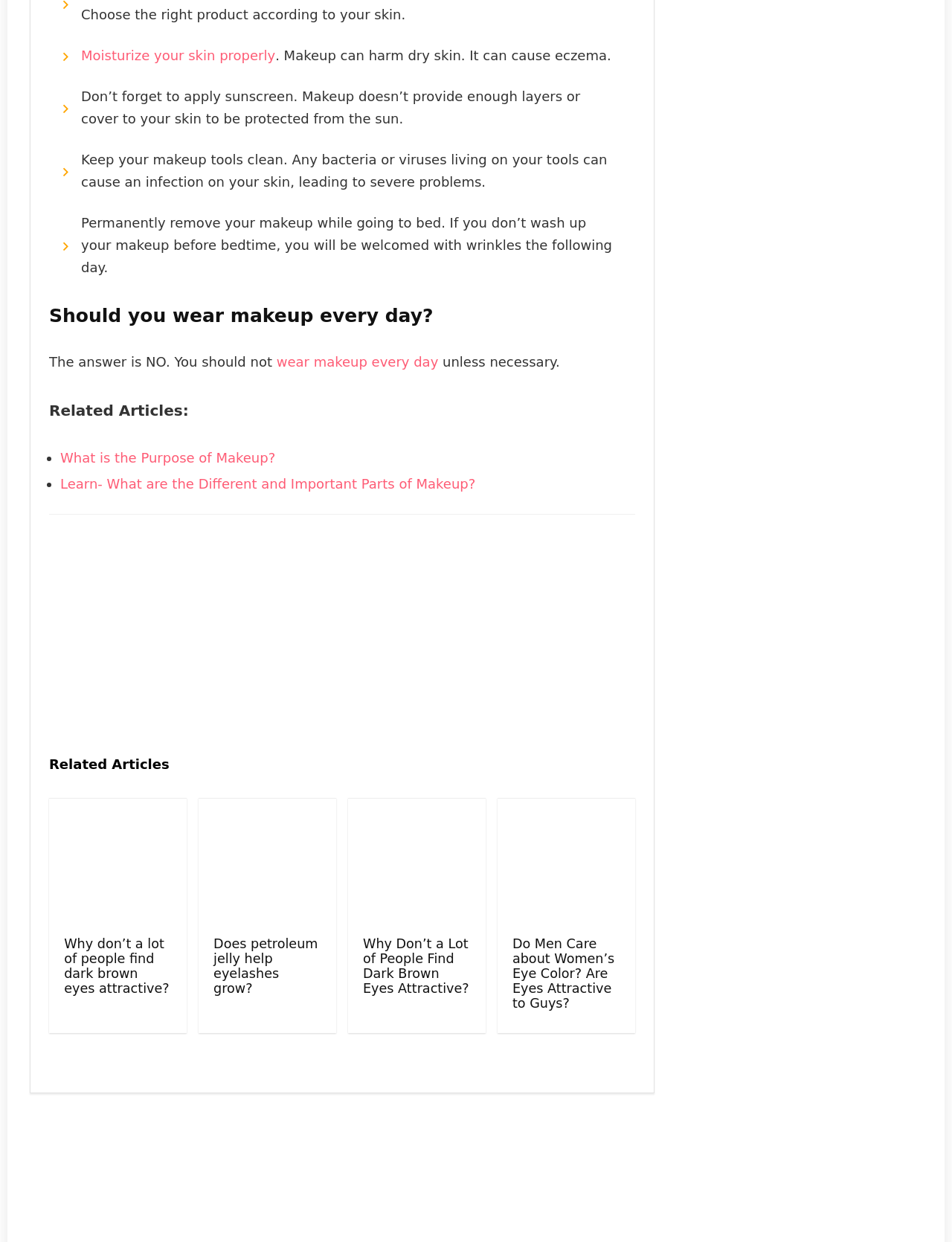Predict the bounding box of the UI element based on the description: "Moisturize your skin properly". The coordinates should be four float numbers between 0 and 1, formatted as [left, top, right, bottom].

[0.085, 0.039, 0.289, 0.05]